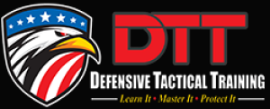What is the shape that integrates with the shield?
Using the information from the image, give a concise answer in one word or a short phrase.

Eagle's head